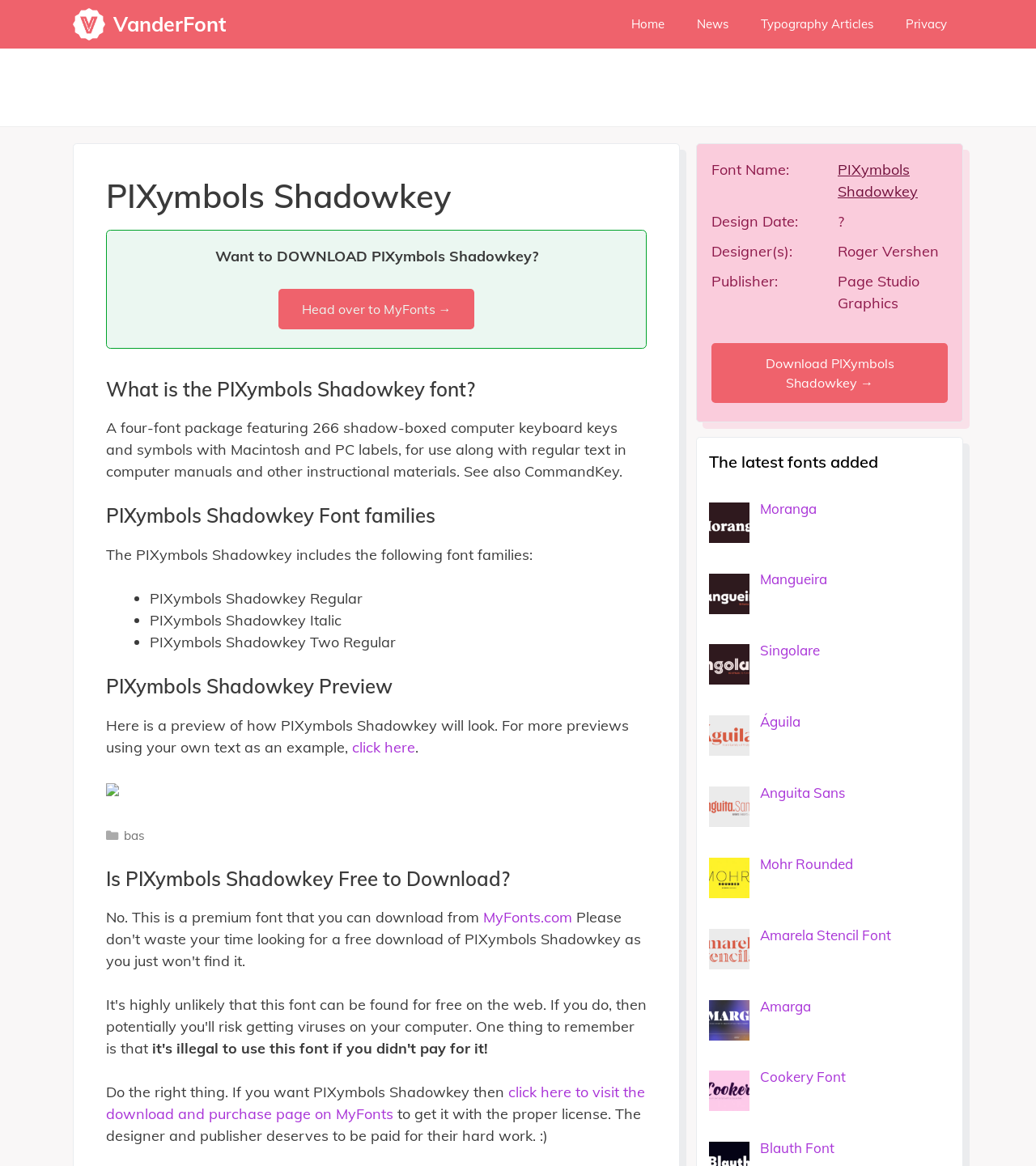Use a single word or phrase to answer the question:
What is the name of the font?

PIXymbols Shadowkey